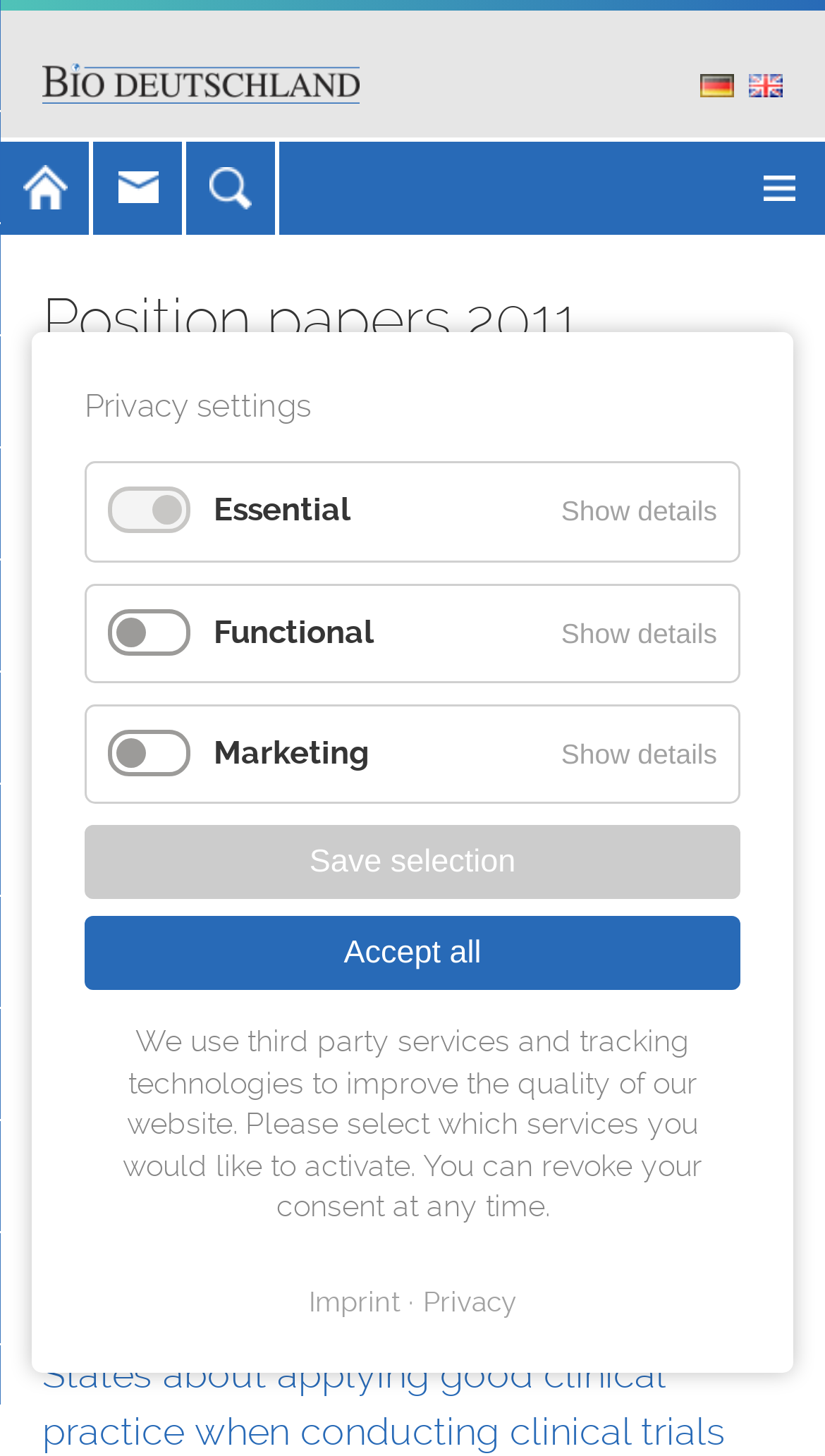What is the name of the organization?
Provide a detailed answer to the question using information from the image.

The name of the organization can be found in the top-left corner of the webpage, where it says 'BIO Deutschland' in a link format.